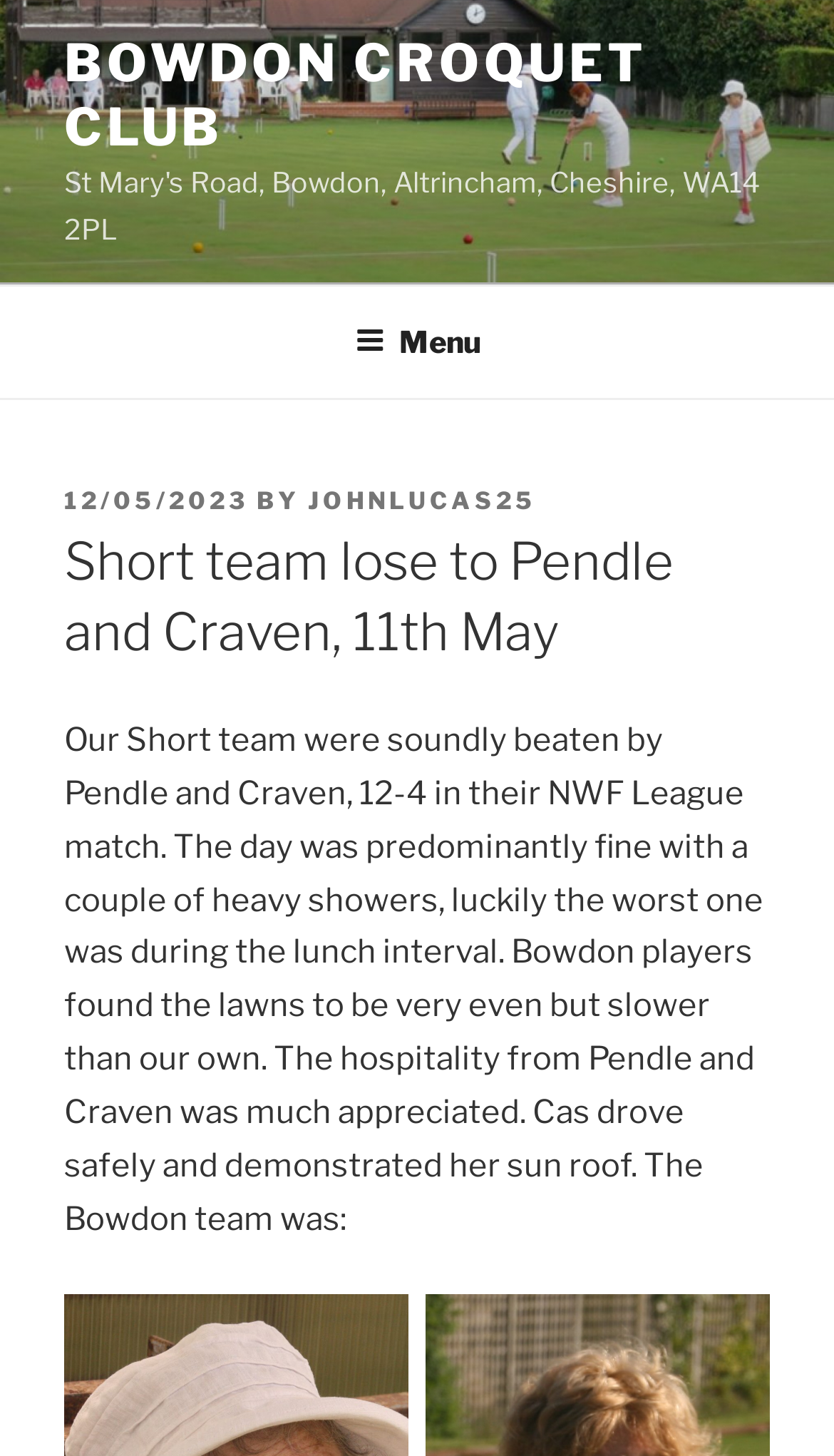What was the score of the match?
Based on the image, provide a one-word or brief-phrase response.

12-4